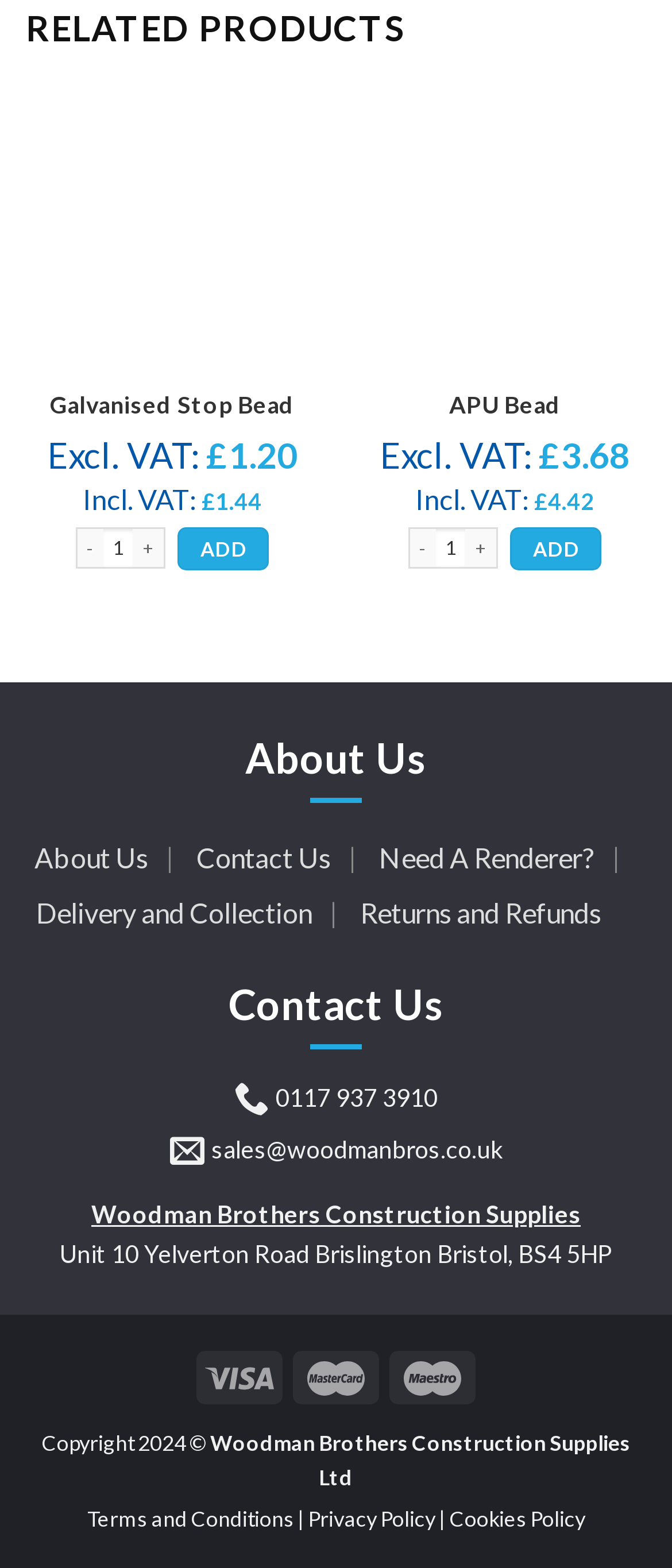Refer to the image and provide a thorough answer to this question:
How many social media icons are there?

I counted the number of social media icons by looking at the images at the bottom of the page, and I found three of them.